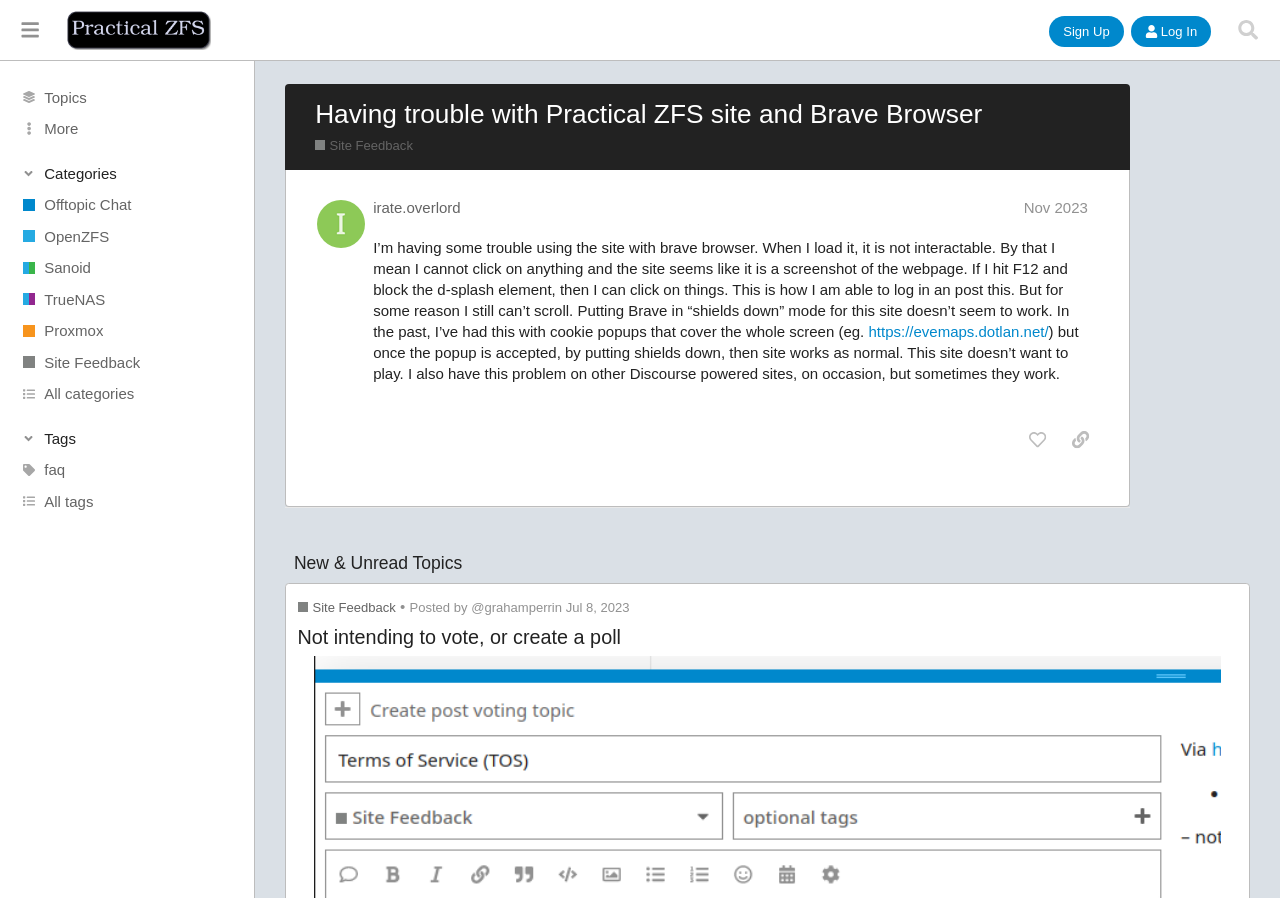Identify the bounding box coordinates of the section that should be clicked to achieve the task described: "Search for topics".

[0.958, 0.009, 0.992, 0.058]